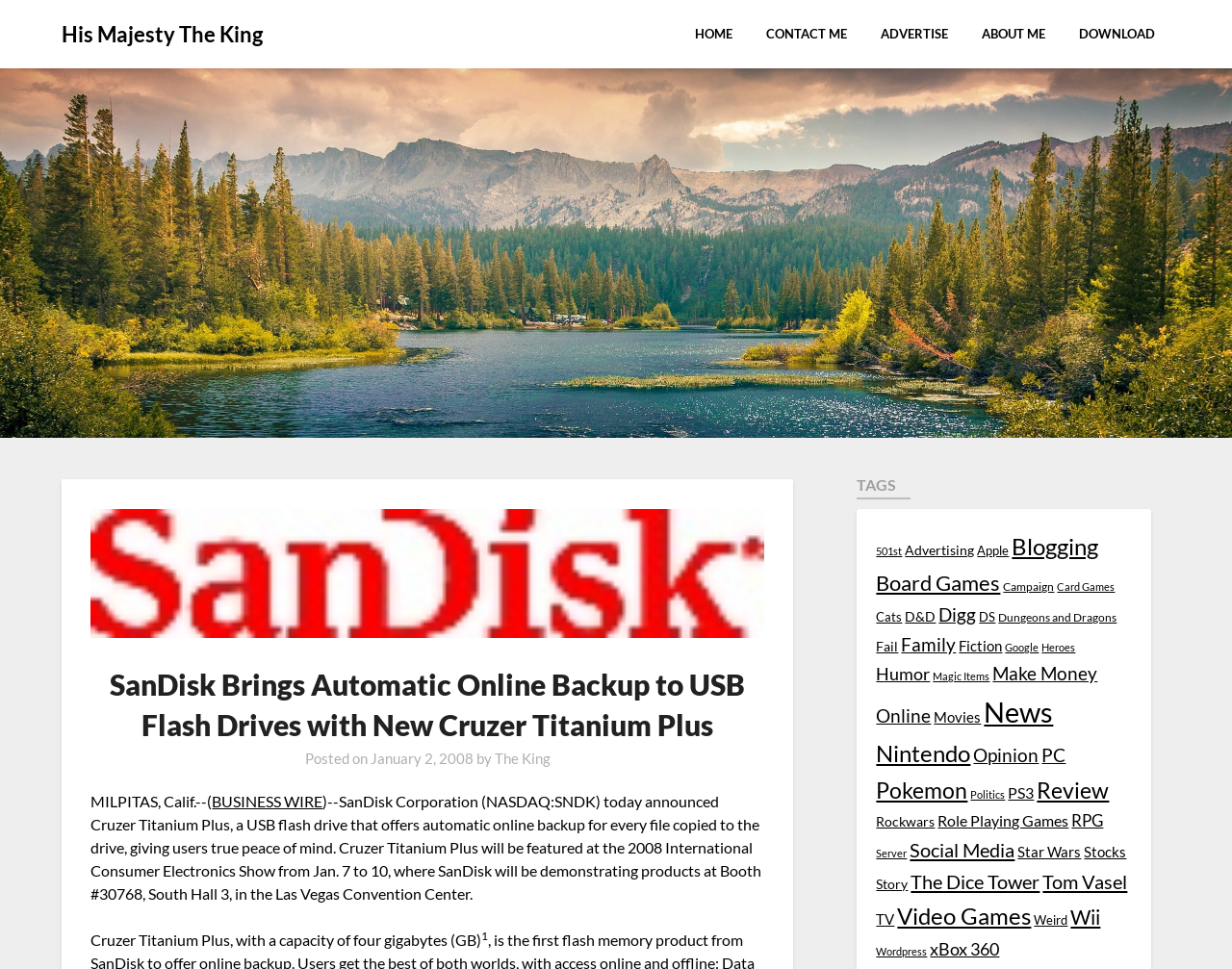Please provide the bounding box coordinates for the element that needs to be clicked to perform the instruction: "Click the 'BUSINESS WIRE' link". The coordinates must consist of four float numbers between 0 and 1, formatted as [left, top, right, bottom].

[0.172, 0.818, 0.262, 0.837]